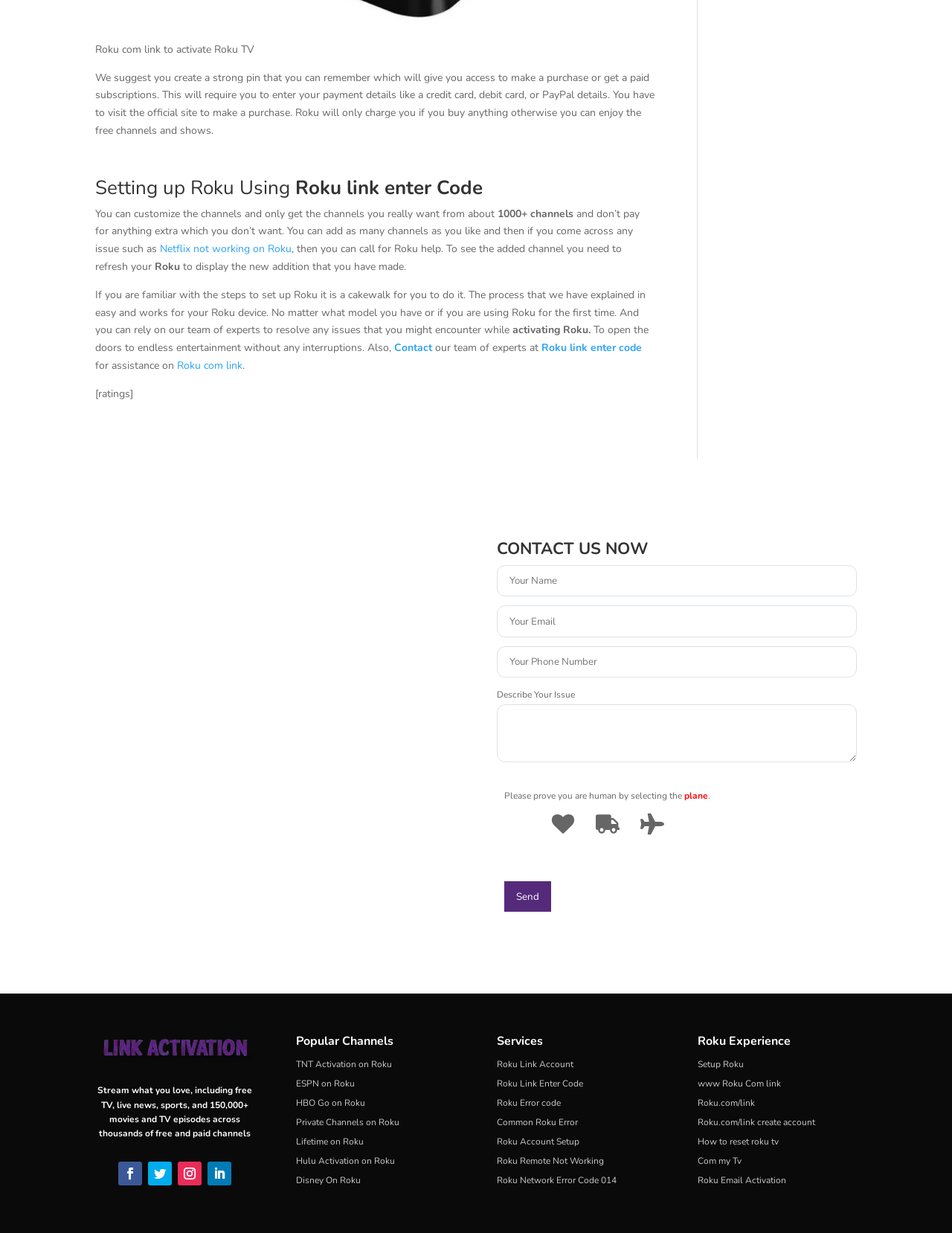Locate the bounding box coordinates of the UI element described by: "Roku Email Activation". Provide the coordinates as four float numbers between 0 and 1, formatted as [left, top, right, bottom].

[0.733, 0.952, 0.826, 0.962]